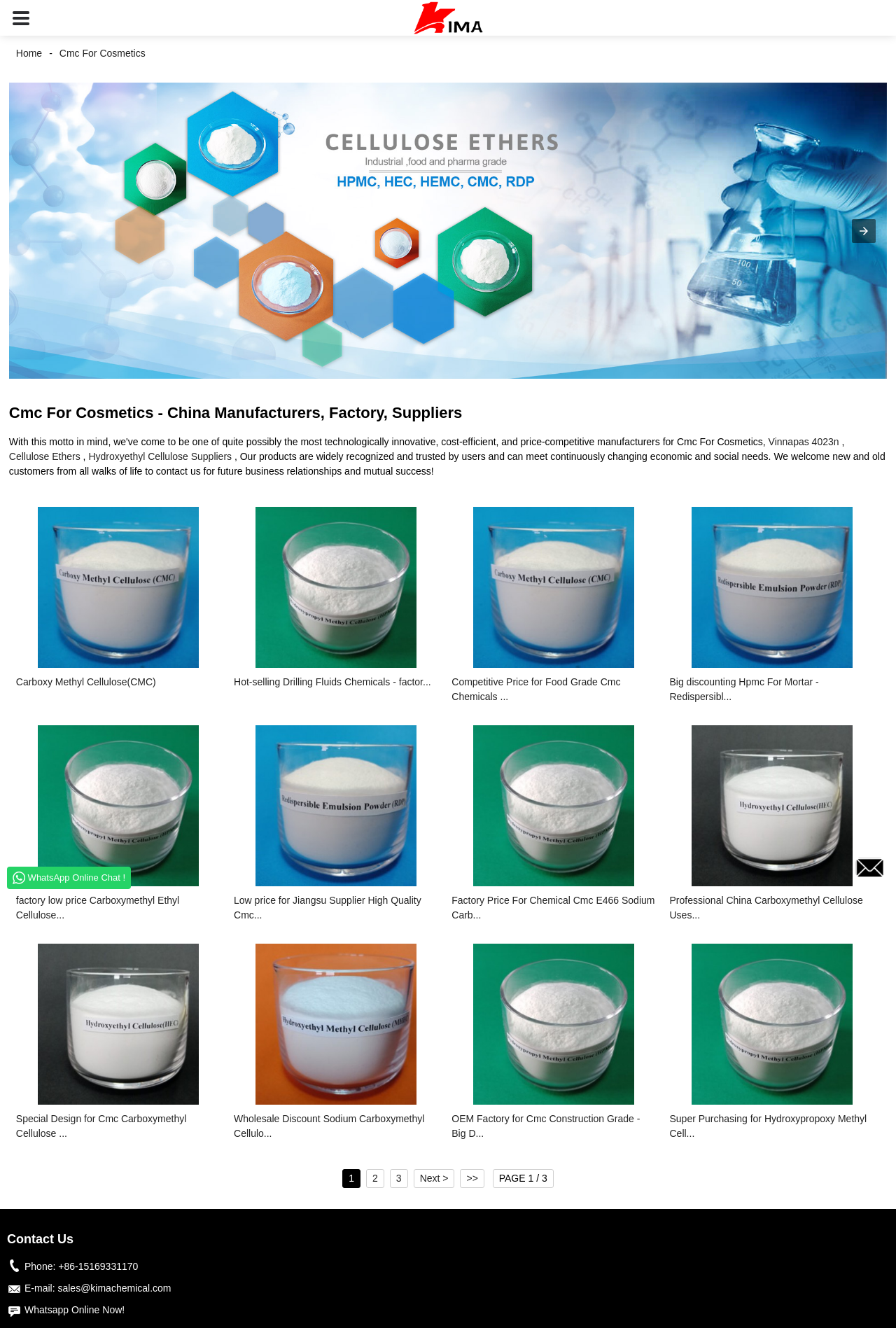What is the purpose of the carousel buttons?
Look at the image and provide a detailed response to the question.

I can see the carousel buttons labeled 'Previous item in carousel' and 'Next item in carousel' at the top of the webpage, which suggest that they are used to navigate through a list of products or images, allowing users to view more products without having to reload the page.